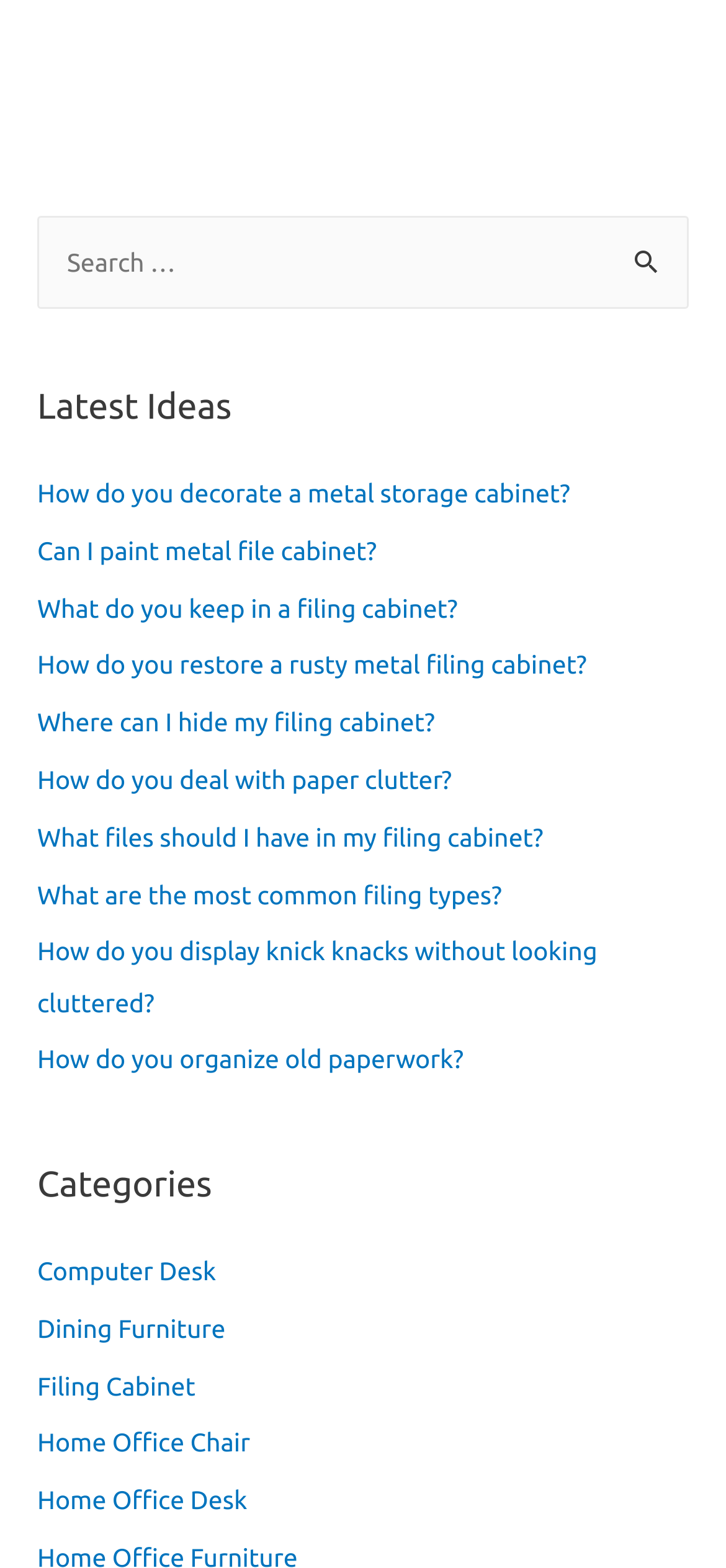Please specify the bounding box coordinates of the element that should be clicked to execute the given instruction: 'Read 'How do you decorate a metal storage cabinet?''. Ensure the coordinates are four float numbers between 0 and 1, expressed as [left, top, right, bottom].

[0.051, 0.305, 0.785, 0.324]